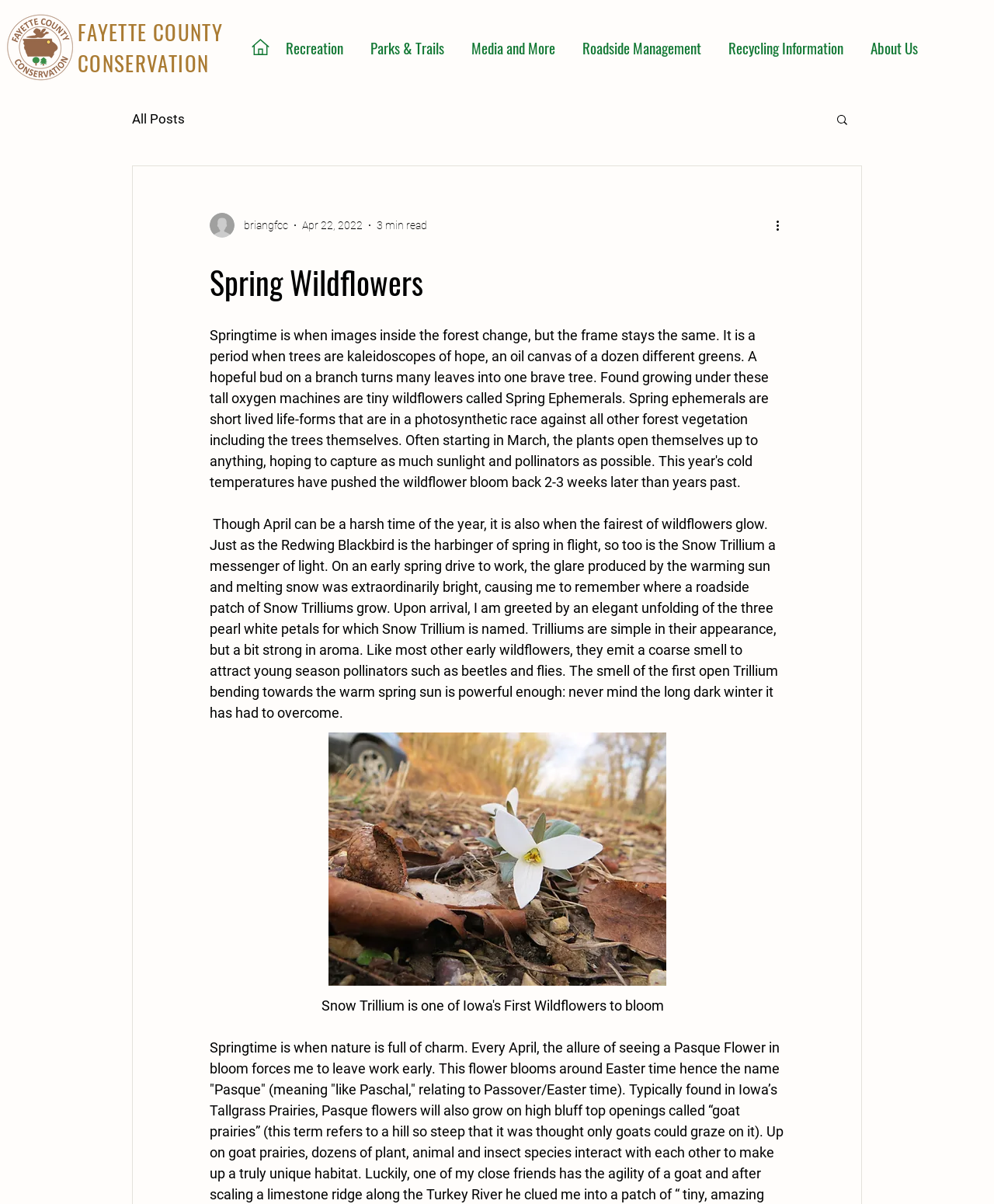Provide an in-depth caption for the contents of the webpage.

The webpage is about Spring Wildflowers, with a focus on the beauty and hope they bring. At the top left corner, there is a logo of FCCB (Fayette County Conservation) in the form of an image link. Next to it, there is a heading with the same name, "FAYETTE COUNTY CONSERVATION". 

Below the logo and heading, there is a navigation menu with links to different sections of the website, including "Recreation", "Parks & Trails", "Media and More", "Roadside Management", "Recycling Information", and "About Us". 

On the right side of the navigation menu, there is another navigation menu labeled "blog" with a link to "All Posts". Below it, there is a search button with a magnifying glass icon.

The main content of the webpage is an article about Spring Wildflowers. The article starts with a heading "Spring Wildflowers" and is followed by a descriptive text that talks about the beauty of spring and the hope it brings. The text is divided into three paragraphs, with the first paragraph describing the changing images inside the forest, the second paragraph talking about the Snow Trillium, and the third paragraph describing the smell of the Trillium and its ability to attract pollinators.

To the left of the article, there is a writer's picture with a link to the writer's profile, "briangfcc". Below the picture, there is a date "Apr 22, 2022" and a label "3 min read". 

At the bottom of the article, there is a "More actions" button with a dropdown menu.